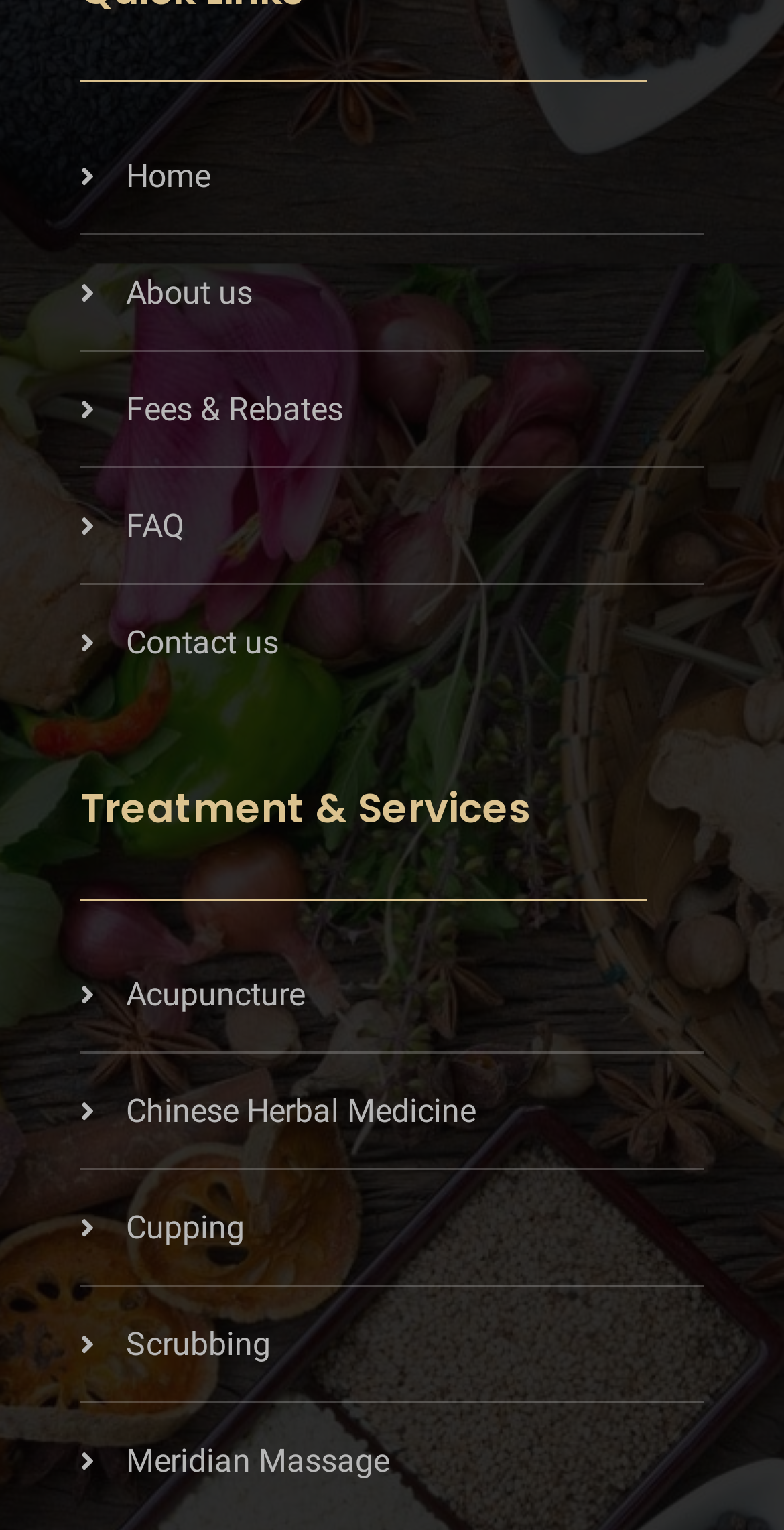How many links are in the top navigation menu?
Refer to the screenshot and respond with a concise word or phrase.

5